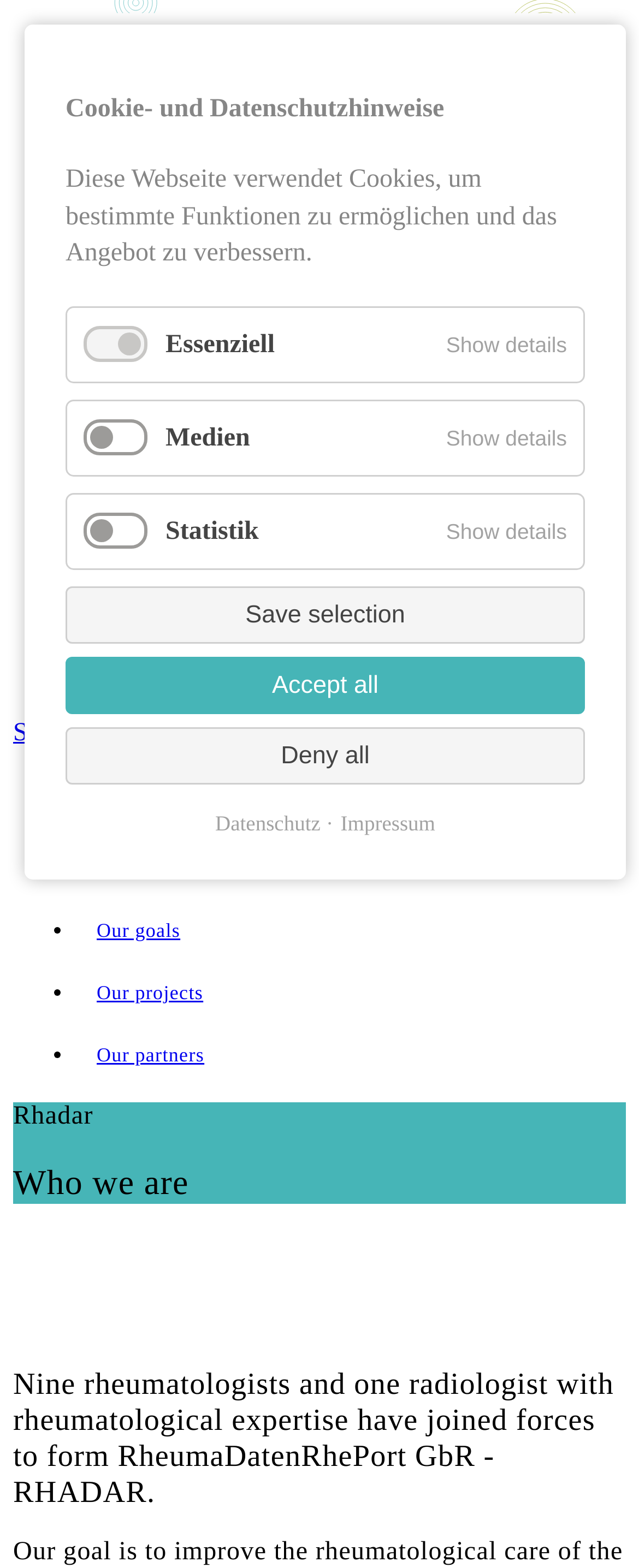Specify the bounding box coordinates of the element's area that should be clicked to execute the given instruction: "Click the Rhader link". The coordinates should be four float numbers between 0 and 1, i.e., [left, top, right, bottom].

[0.162, 0.064, 0.469, 0.081]